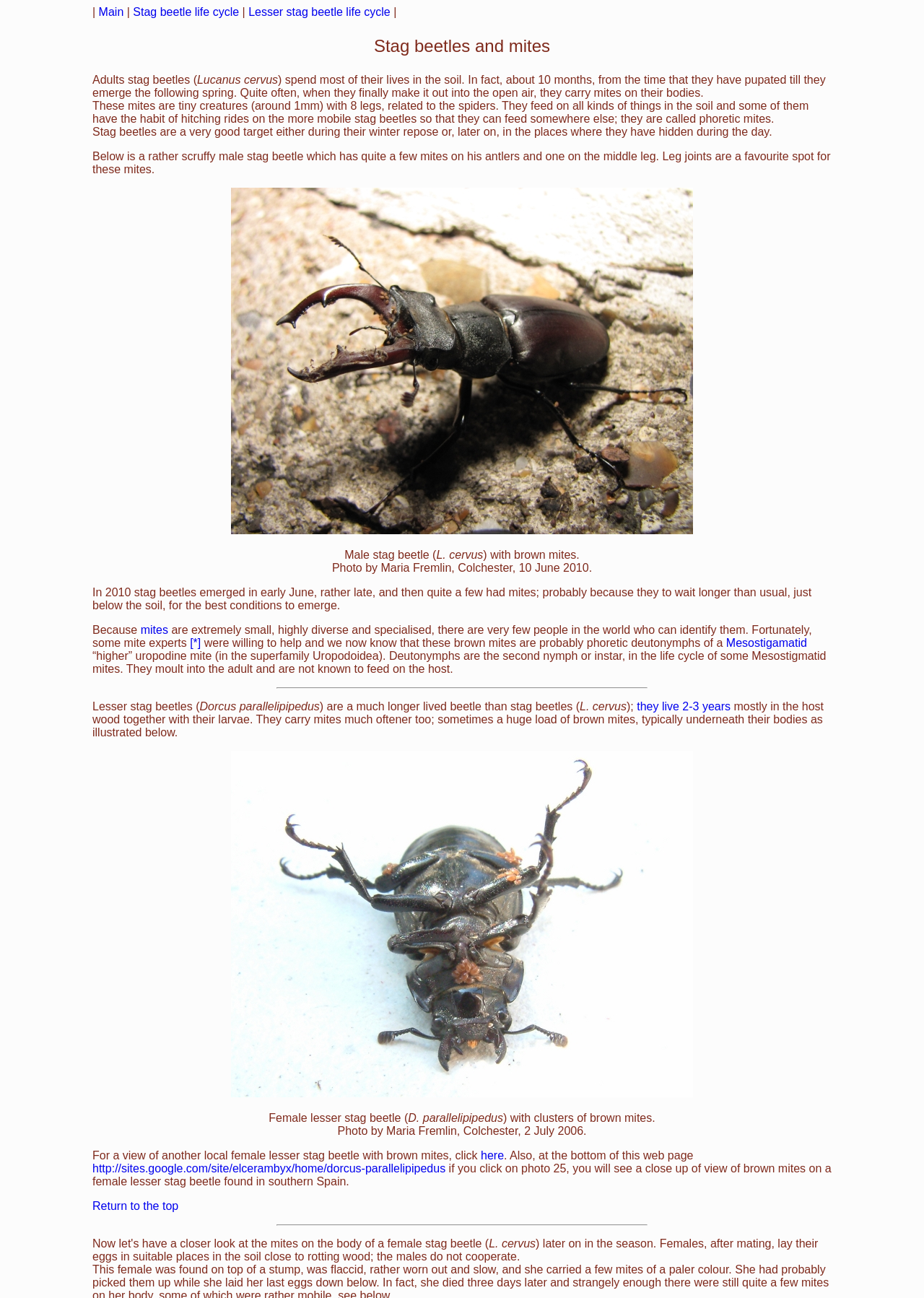Provide the bounding box coordinates for the specified HTML element described in this description: "http://sites.google.com/site/elcerambyx/home/dorcus-parallelipipedus". The coordinates should be four float numbers ranging from 0 to 1, in the format [left, top, right, bottom].

[0.1, 0.895, 0.482, 0.905]